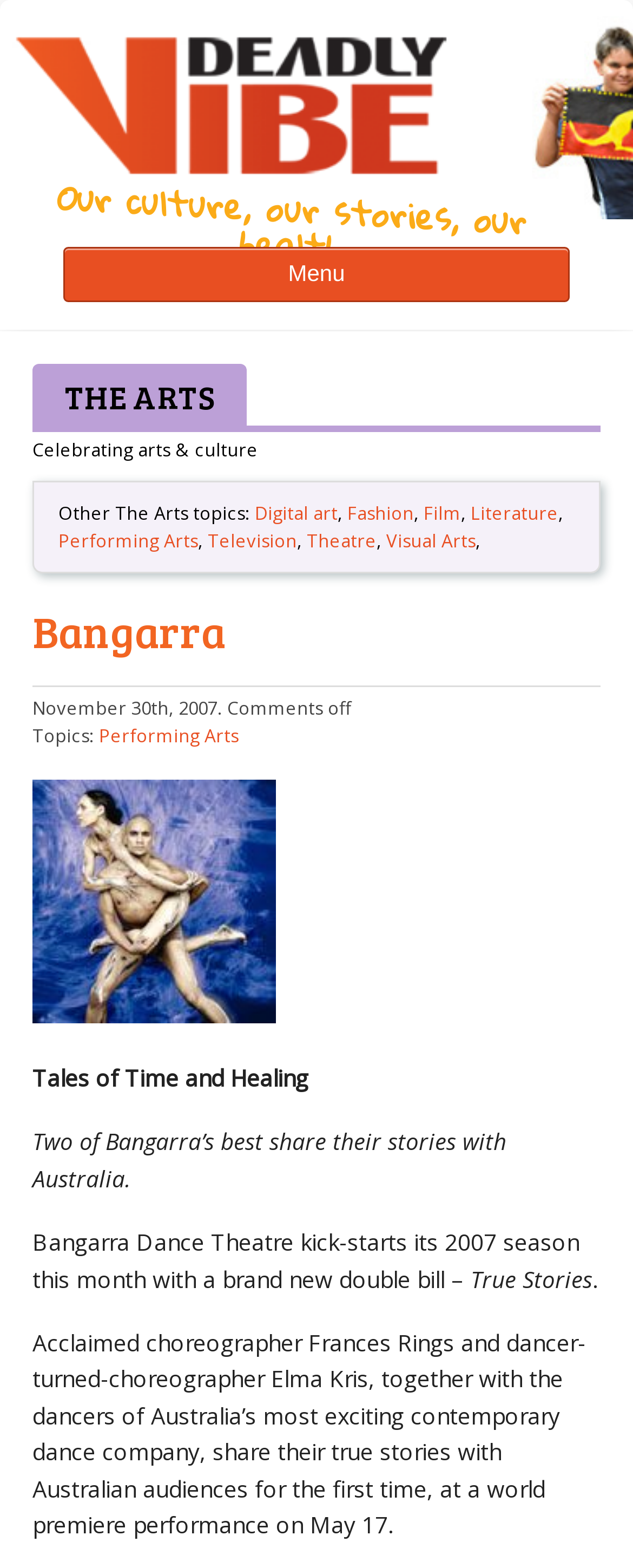What is the topic of the article?
Please use the image to provide an in-depth answer to the question.

I found the answer by looking at the topics listed under the 'THE ARTS' heading, and also by seeing the topic 'Performing Arts' mentioned in the article text.